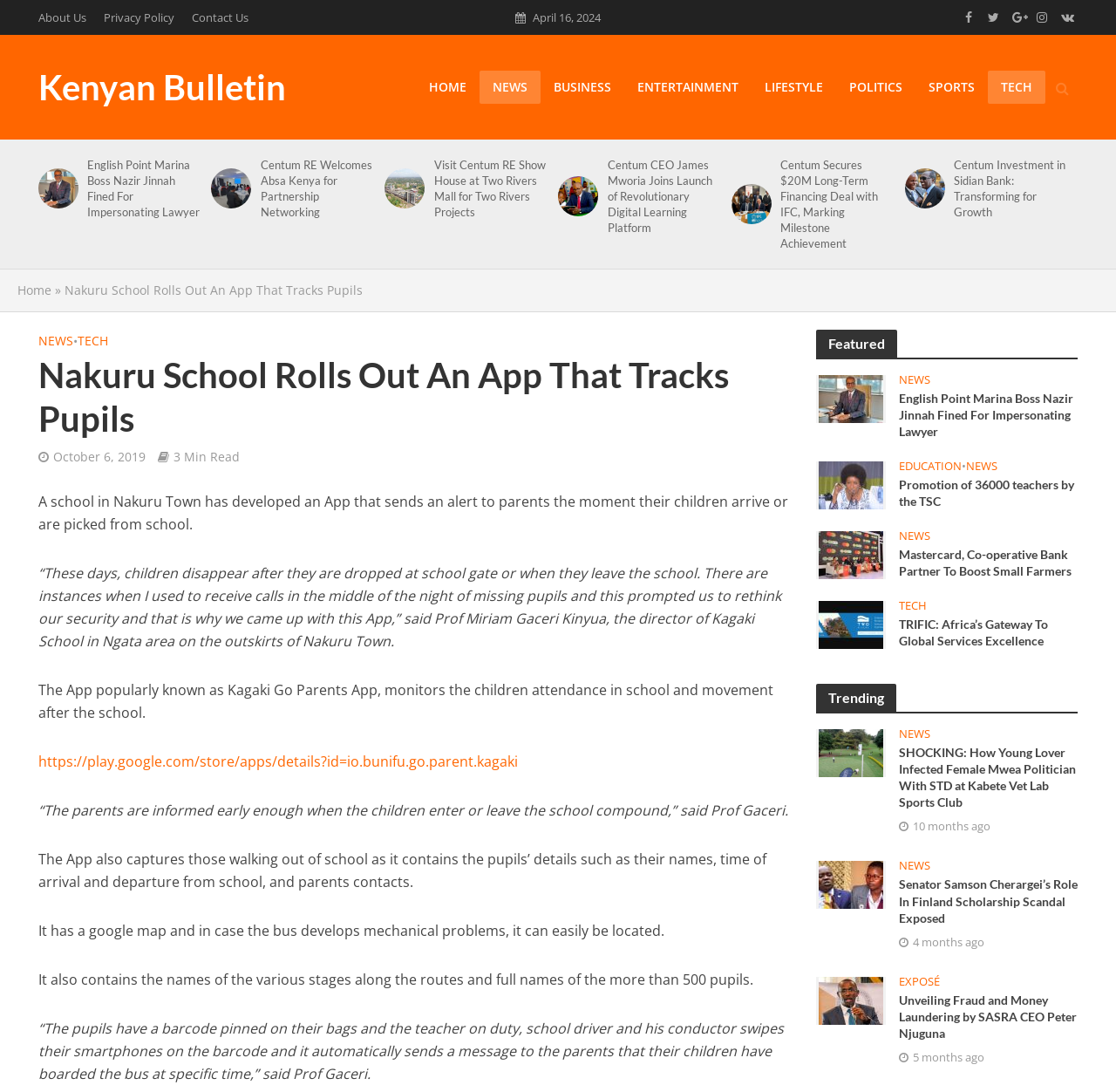Describe the webpage in detail, including text, images, and layout.

This webpage is about a news article from Kenyan Bulletin, with the title "Nakuru School Rolls Out An App That Tracks Pupils". At the top of the page, there are several links to other sections of the website, including "About Us", "Privacy Policy", and "Contact Us". Below these links, there is a table with social media icons.

The main content of the page is divided into two sections. On the left side, there are several news articles with headings, images, and short summaries. These articles are arranged in a vertical list, with the most recent article at the top. Each article has a heading, an image, and a short summary, and is accompanied by links to read more.

On the right side, there is a single news article with a longer text. The article is about a school in Nakuru Town that has developed an app to track pupils' attendance and movement. The app, called Kagaki Go Parents App, sends alerts to parents when their children arrive or leave the school compound. The article includes several paragraphs of text, with quotes from the school's director, Prof Miriam Gaceri Kinyua.

At the bottom of the page, there are more news articles, arranged in a similar format to the ones on the left side. These articles are labeled as "Featured" and have headings, images, and short summaries.

Overall, the webpage has a simple and clean design, with a focus on presenting news articles in a clear and easy-to-read format.